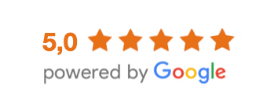What does the rating imply about Loft Thai Spa?
Respond with a short answer, either a single word or a phrase, based on the image.

Exceptional quality and experience